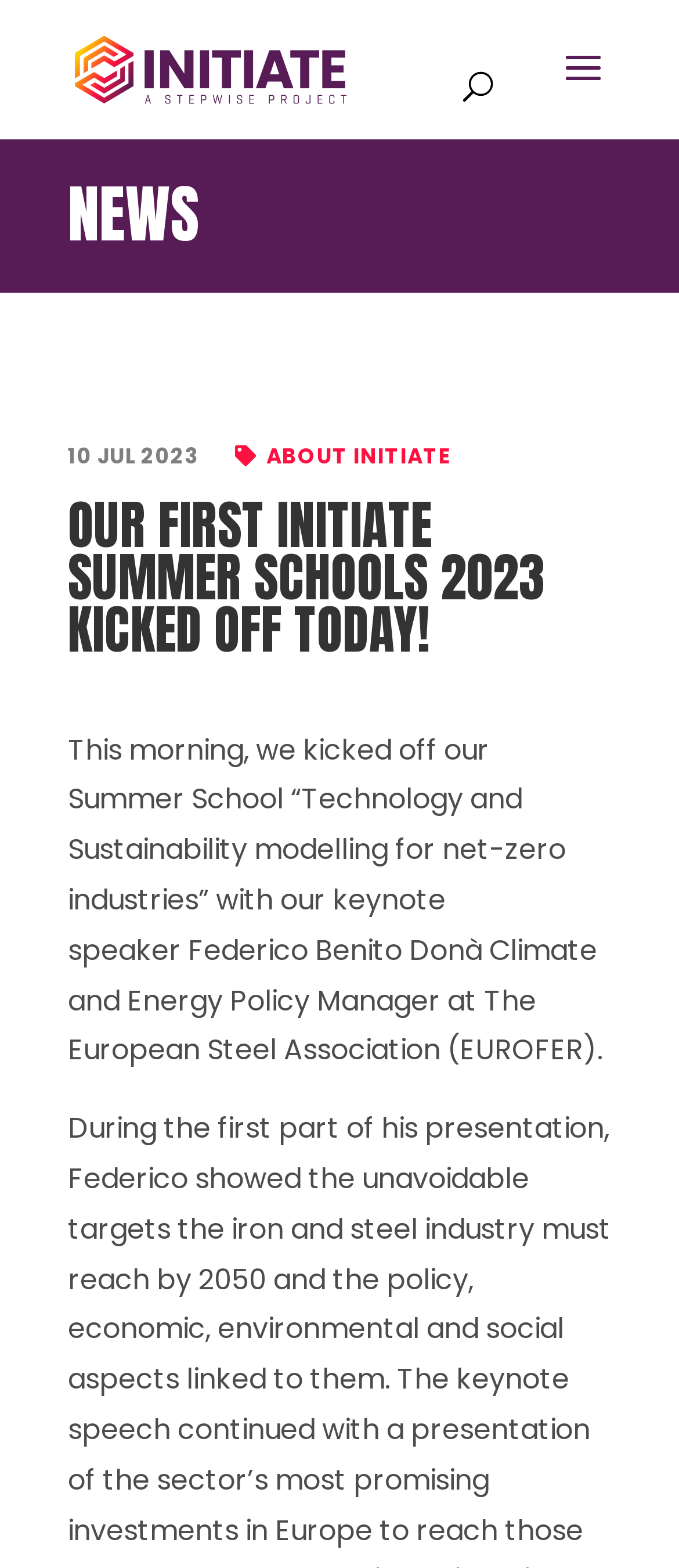From the screenshot, find the bounding box of the UI element matching this description: "name="s" placeholder="Search …" title="Search for:"". Supply the bounding box coordinates in the form [left, top, right, bottom], each a float between 0 and 1.

[0.463, 0.0, 0.823, 0.001]